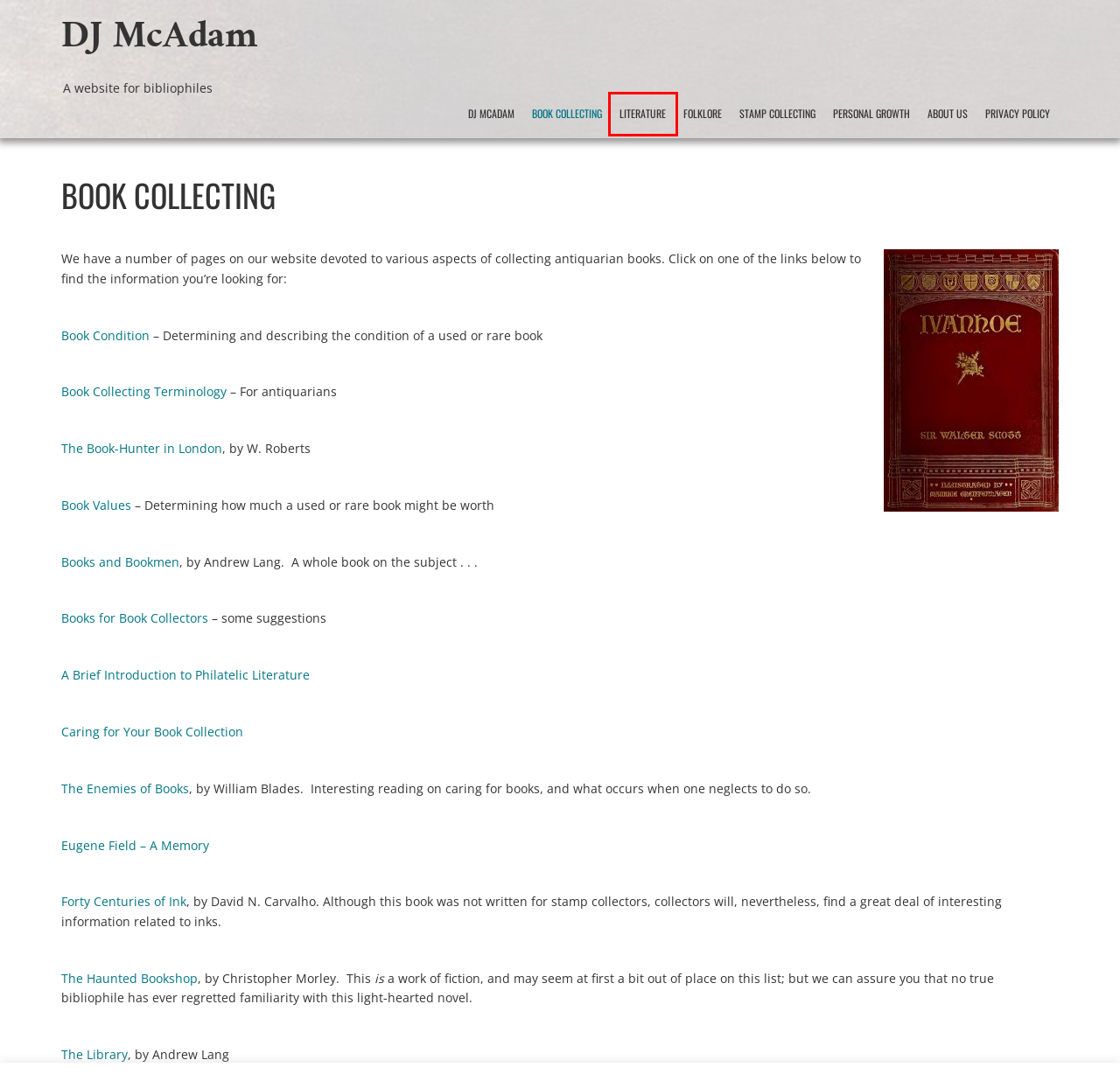A screenshot of a webpage is given, featuring a red bounding box around a UI element. Please choose the webpage description that best aligns with the new webpage after clicking the element in the bounding box. These are the descriptions:
A. Eugene Field
B. Book-Hunter in London
C. Stamp Collecting - DJ McAdam
D. DJ McAdam - DJ McAdam
E. Folklore and Mythology - DJ McAdam
F. The Library
G. The Enemies of Books - DJ McAdam
H. Literature - DJ McAdam

H